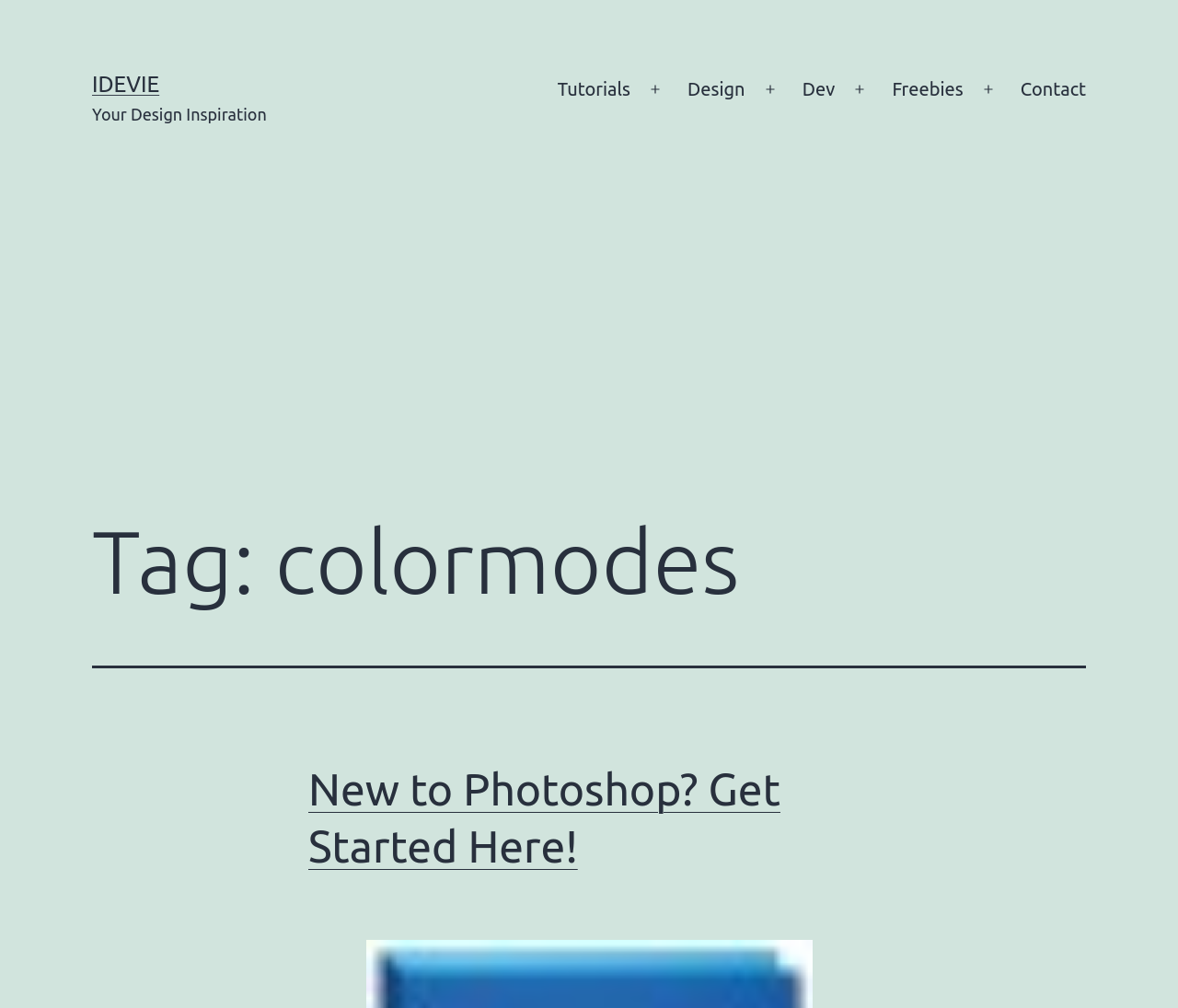Find the coordinates for the bounding box of the element with this description: "Home Page".

None